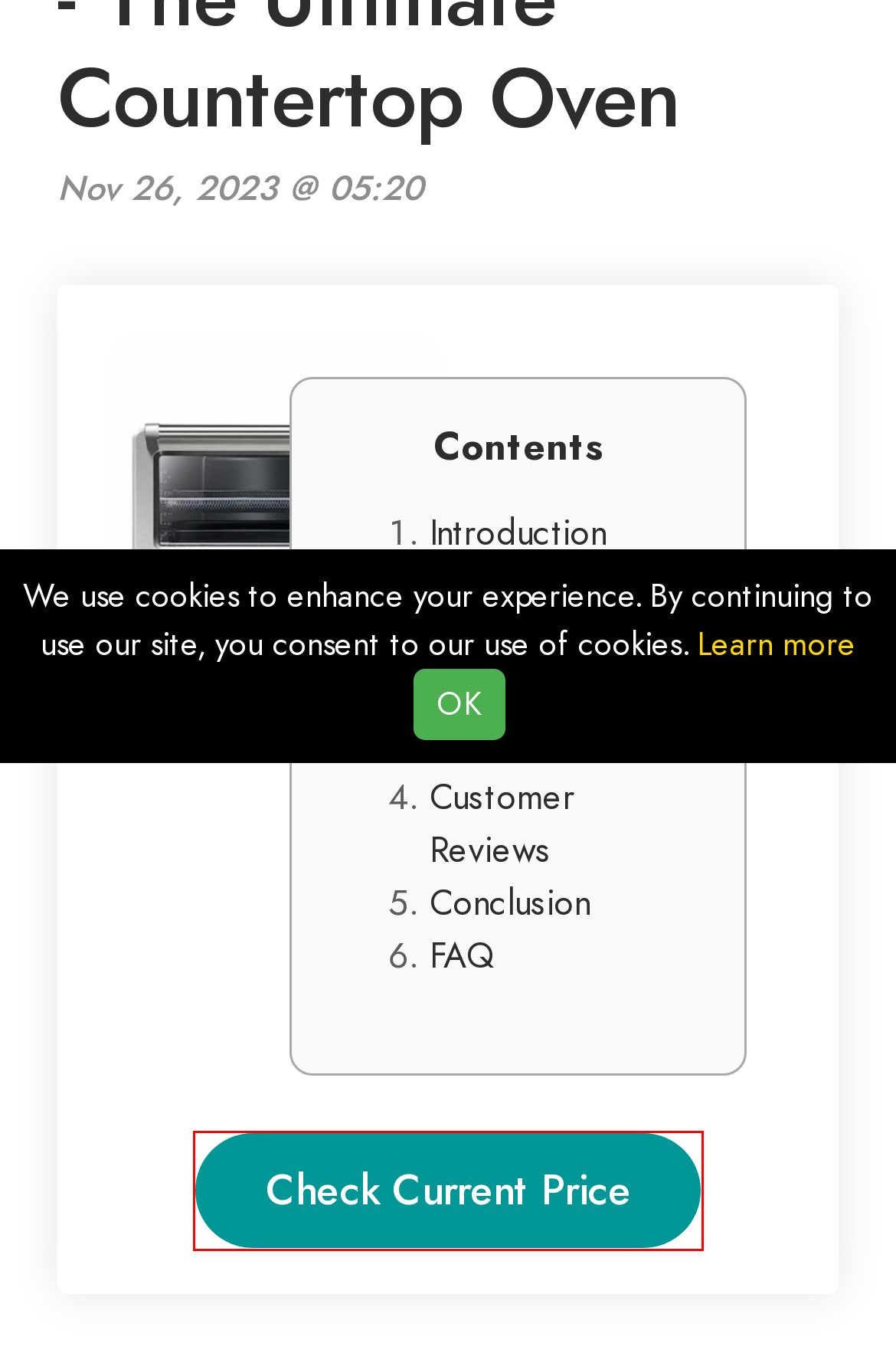Review the screenshot of a webpage that includes a red bounding box. Choose the webpage description that best matches the new webpage displayed after clicking the element within the bounding box. Here are the candidates:
A. Product Reviews
B. Amazon.com
C. Holistica
D. Health
E. Uncategorized
F. Wellness
G. Fitness
H. Privacy Policy

B